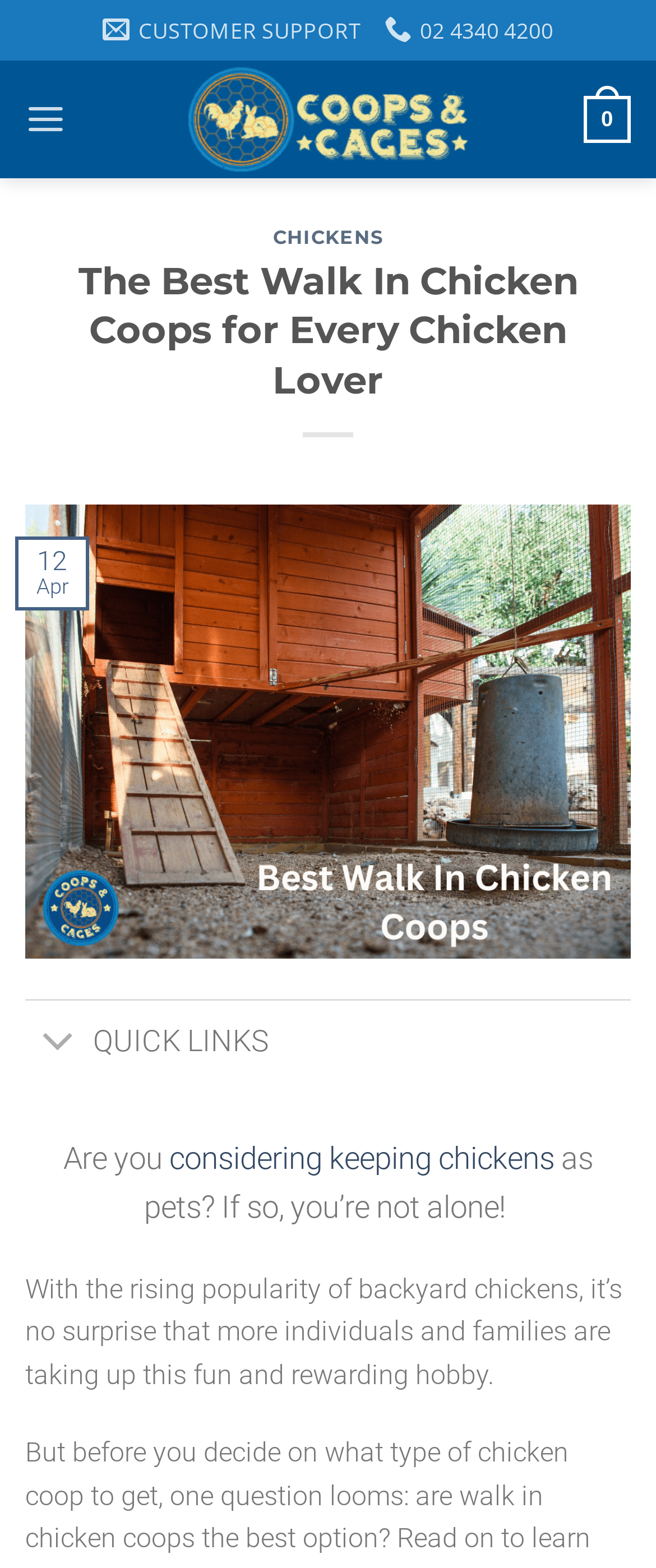Could you indicate the bounding box coordinates of the region to click in order to complete this instruction: "Open the menu".

[0.038, 0.05, 0.101, 0.103]